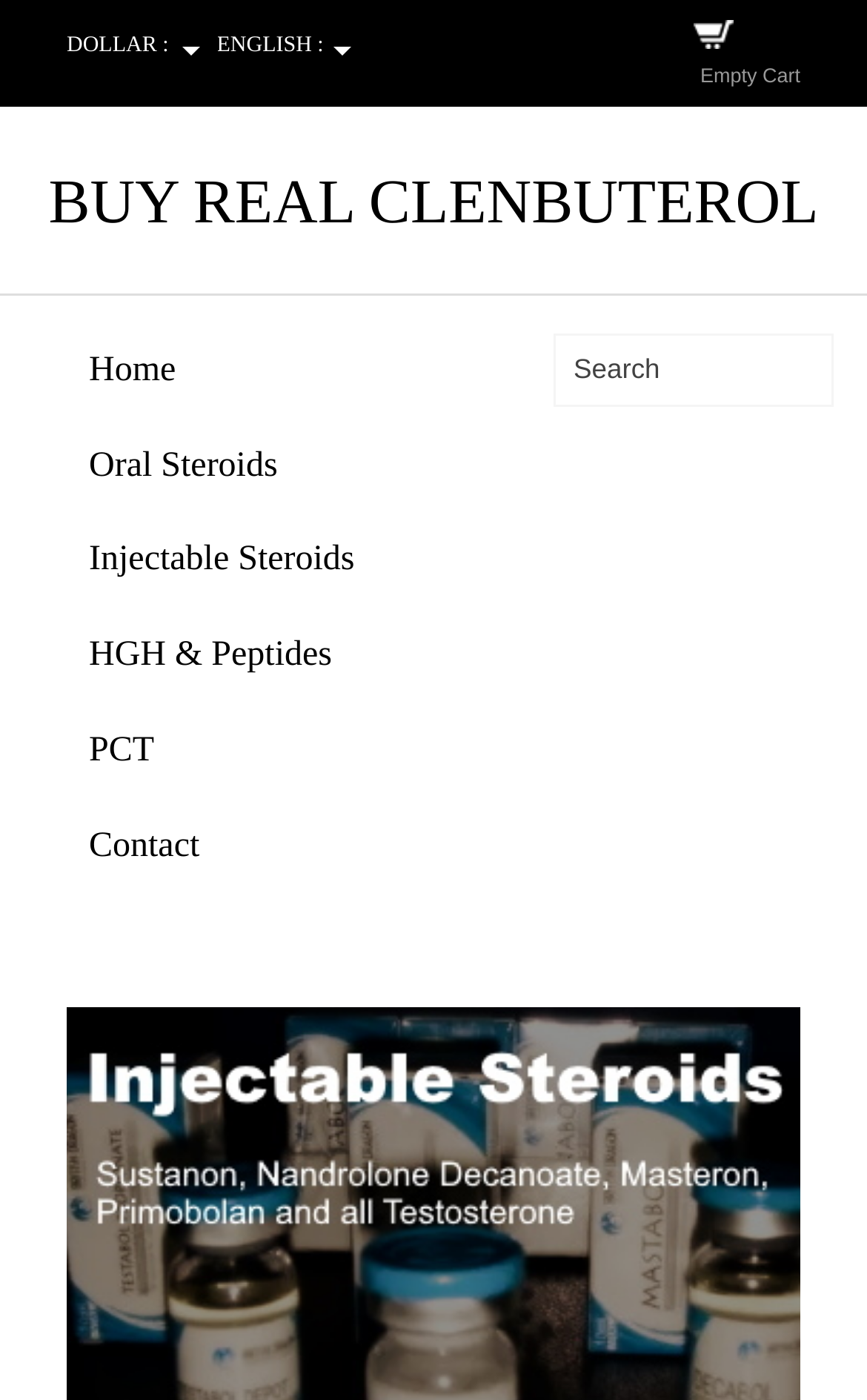Using the element description provided, determine the bounding box coordinates in the format (top-left x, top-left y, bottom-right x, bottom-right y). Ensure that all values are floating point numbers between 0 and 1. Element description: input value="Search" value="Search"

[0.638, 0.238, 0.962, 0.291]